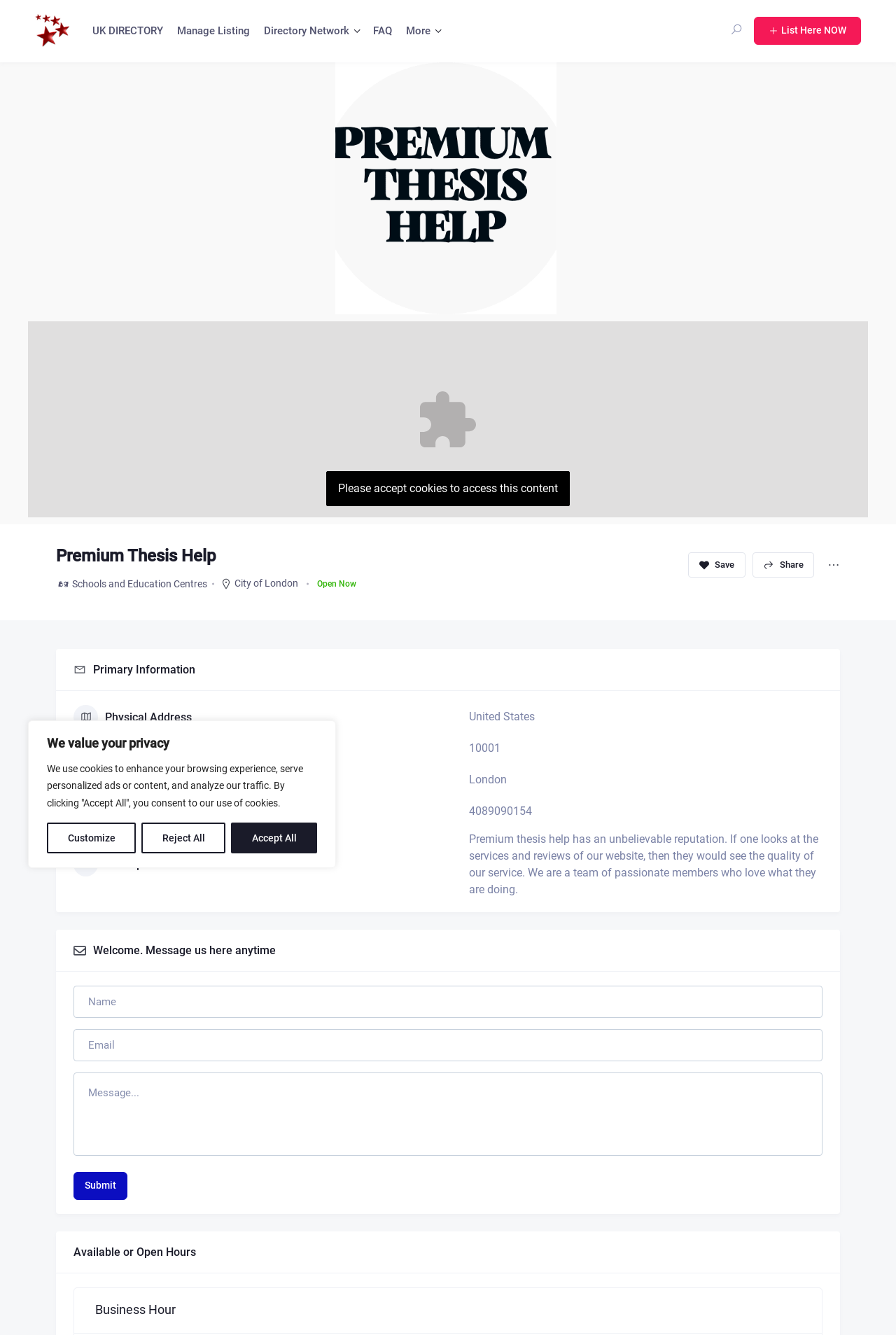How can users contact the service?
Kindly give a detailed and elaborate answer to the question.

The contact information of the service can be found in the 'Primary Information' section, where it is listed as 'Tel-Cell-WhatsApp' with a phone number '4089090154', suggesting that users can contact the service through phone or WhatsApp.